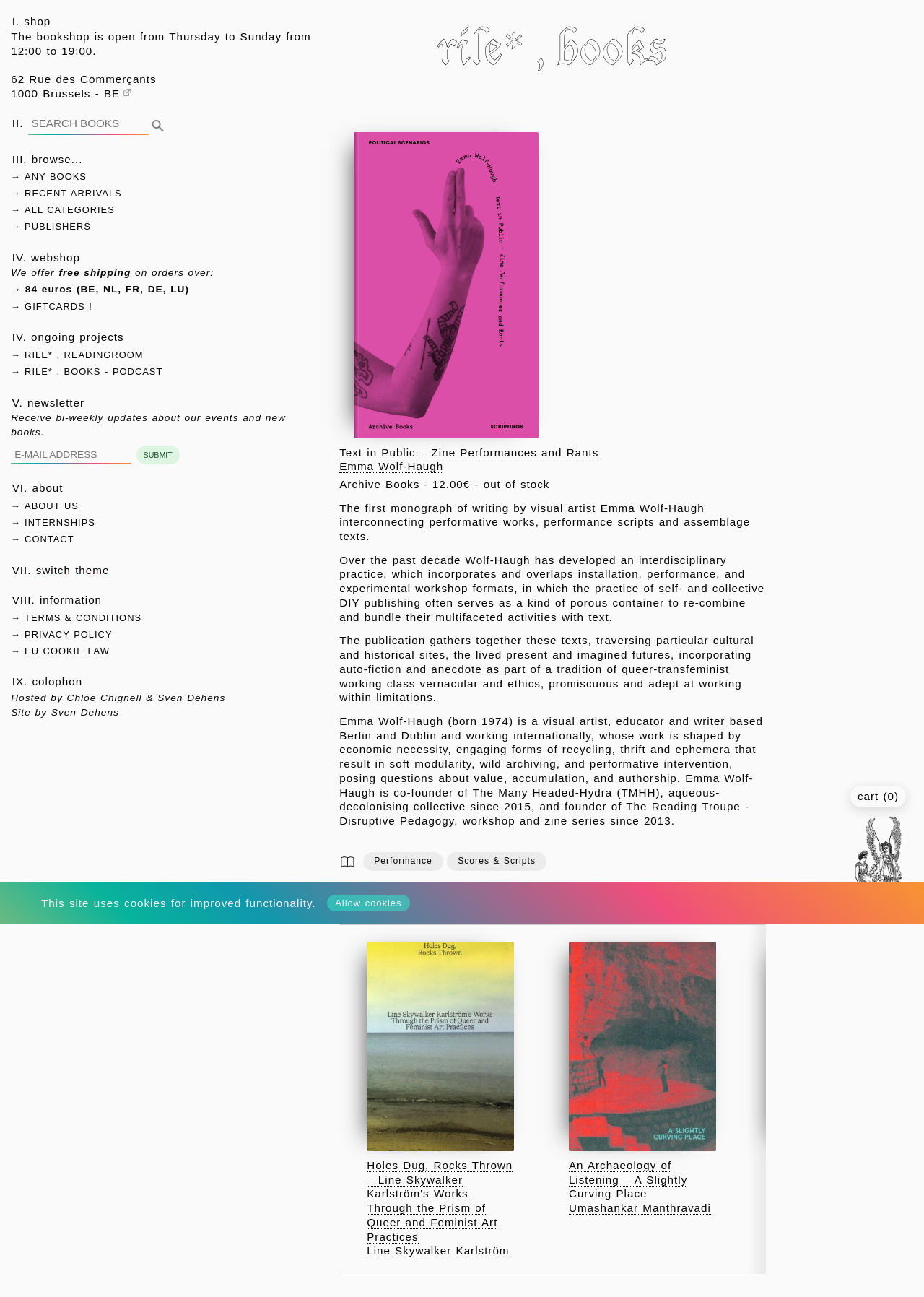Look at the image and give a detailed response to the following question: What is the shop's opening hours?

I found the shop's opening hours by looking at the first article section, which has a heading 'I. shop'. The static text below the heading mentions the opening hours.